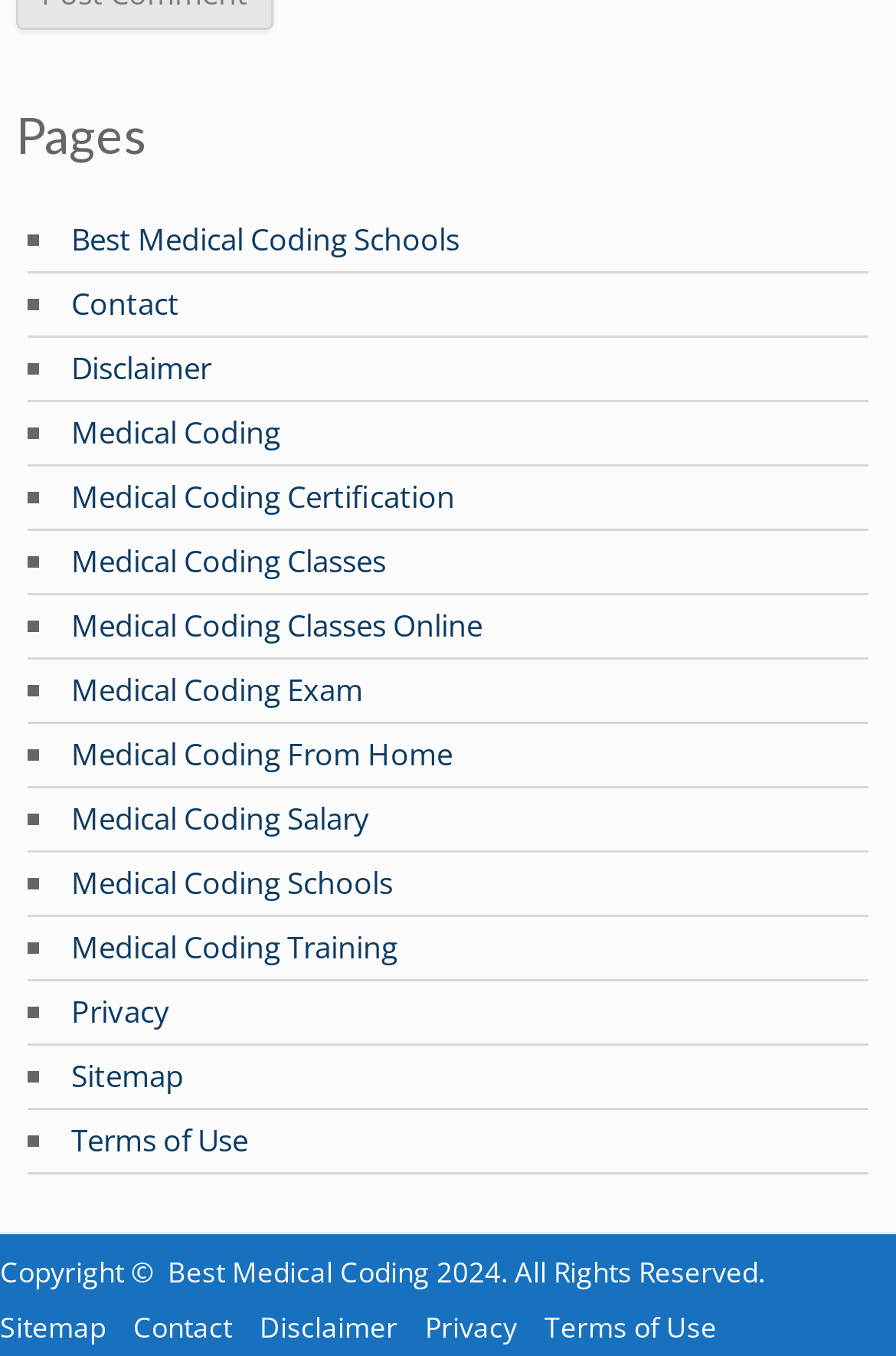Find the bounding box coordinates for the area that should be clicked to accomplish the instruction: "Go to Contact page".

[0.079, 0.209, 0.2, 0.239]